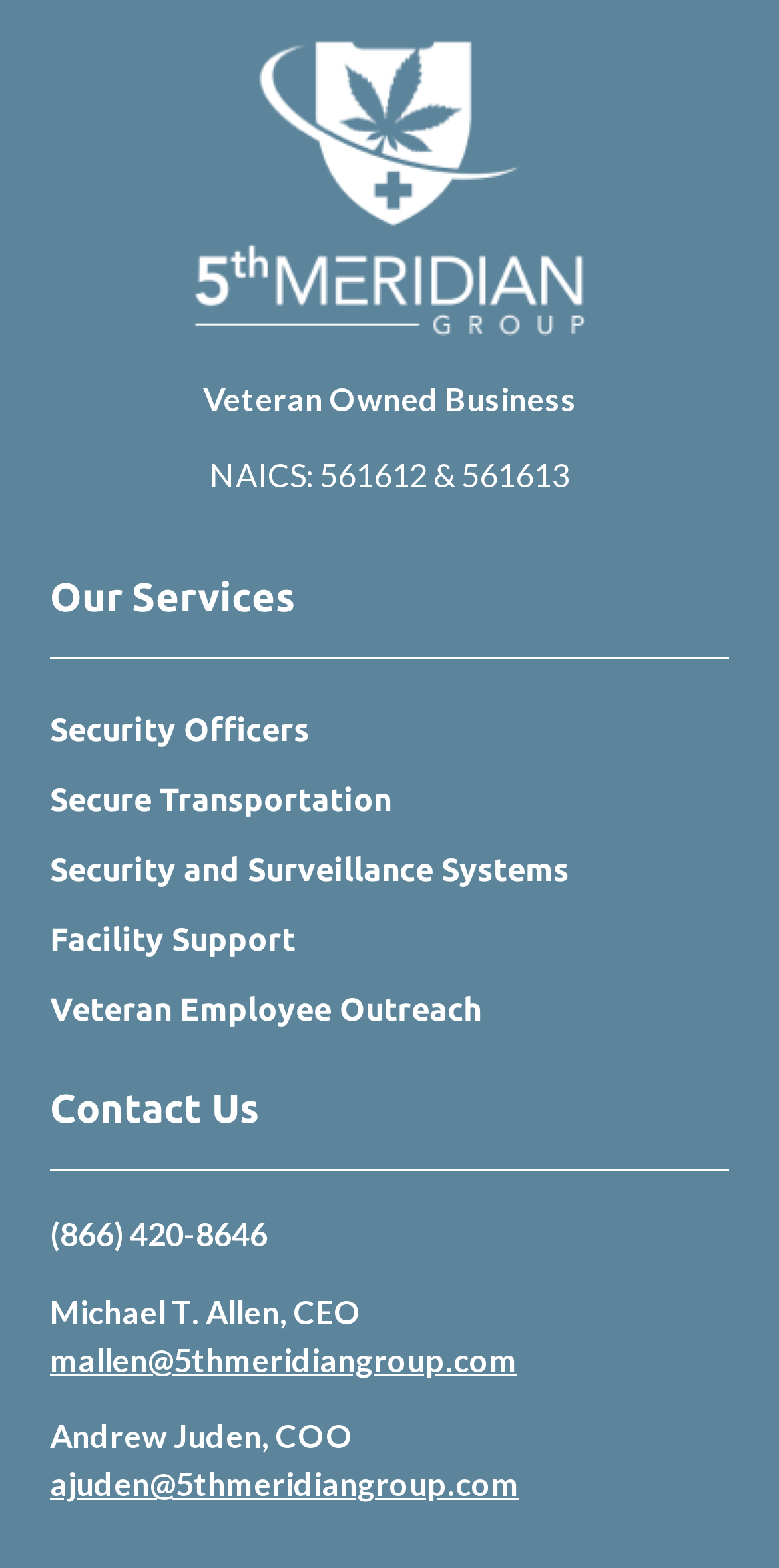What type of business is this?
Using the details from the image, give an elaborate explanation to answer the question.

Based on the StaticText element 'Veteran Owned Business' at the top of the webpage, it can be inferred that this business is owned by a veteran.